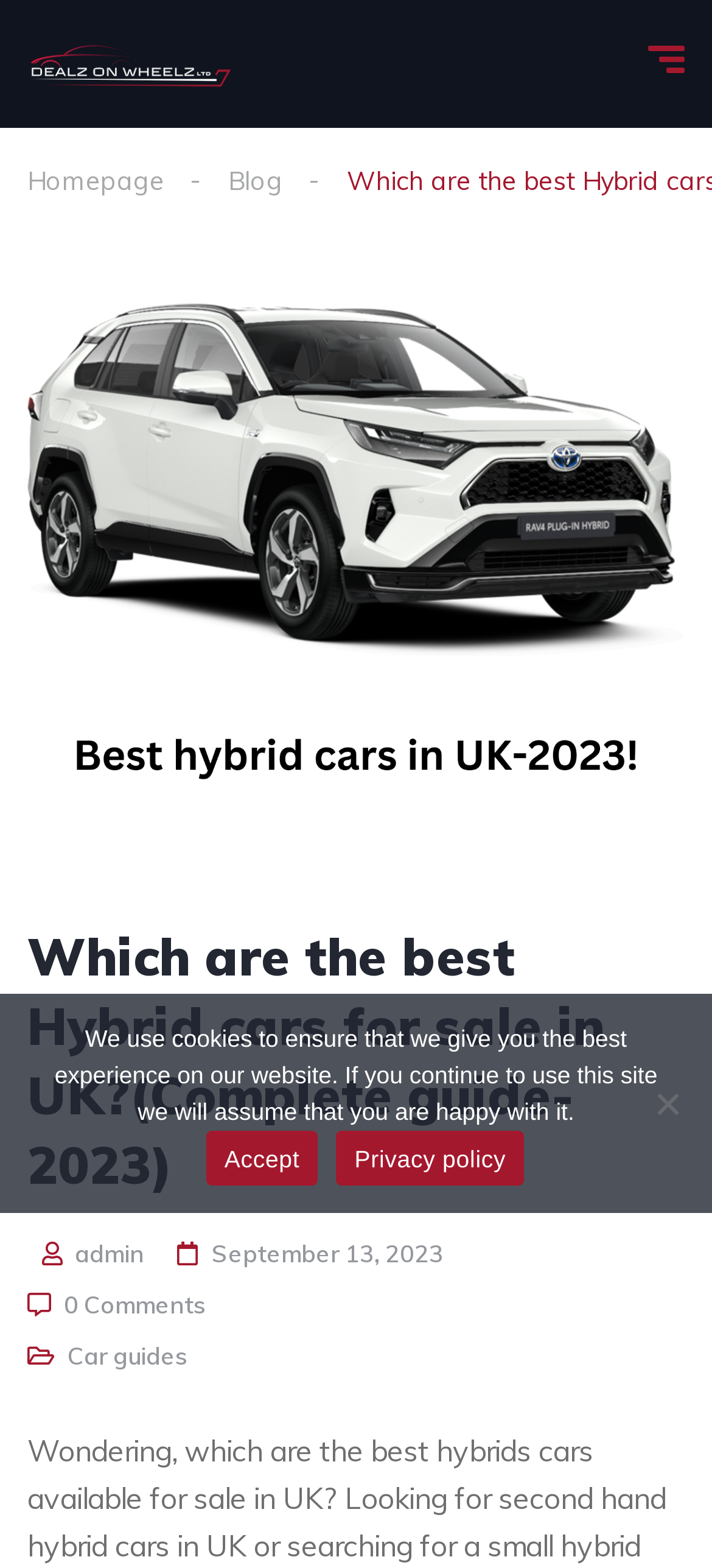Can you look at the image and give a comprehensive answer to the question:
What is the category of the article?

I found a link element with the text 'Car guides' which is likely to be the category of the article.